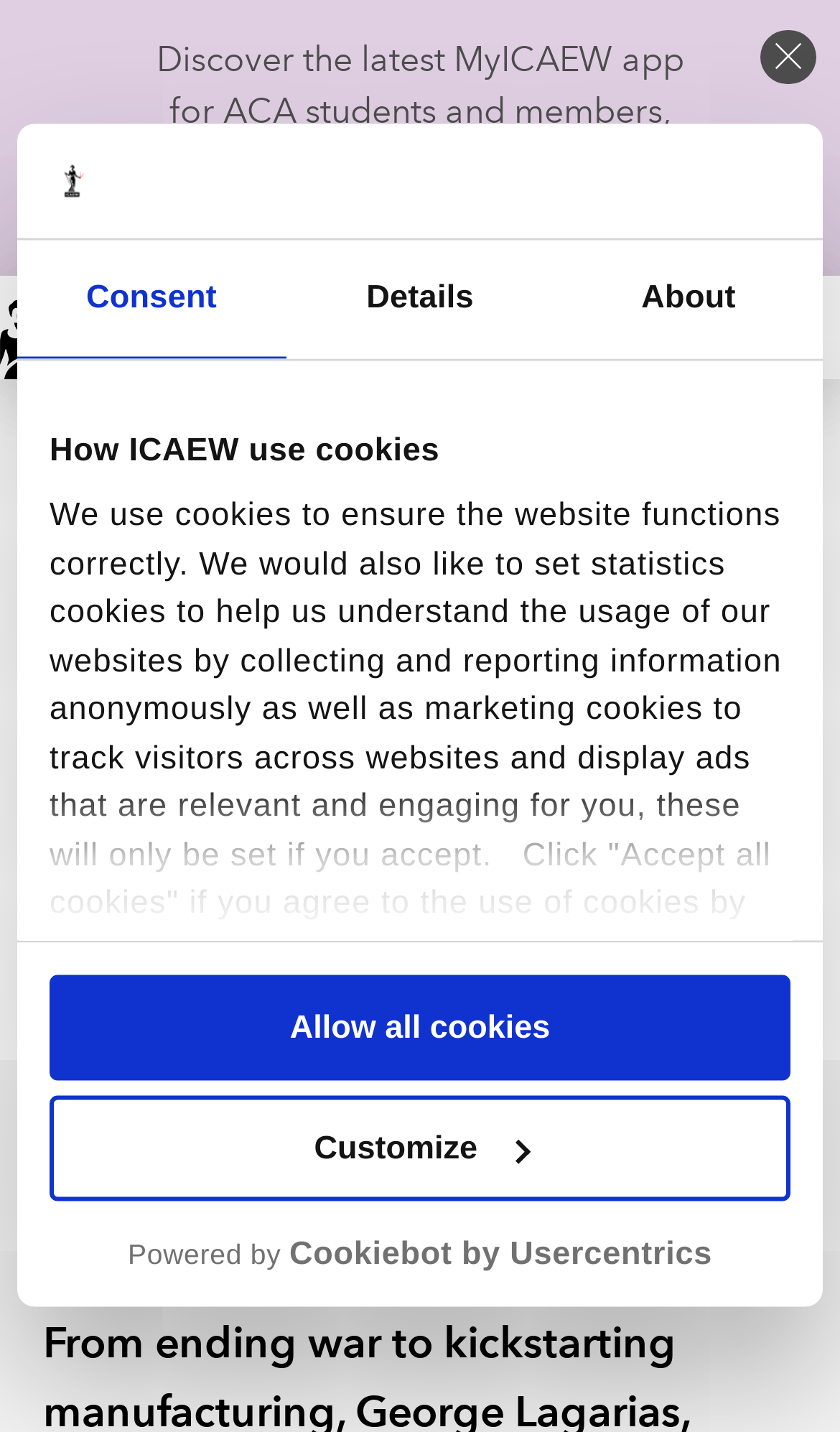Specify the bounding box coordinates for the region that must be clicked to perform the given instruction: "Click the 'Mazars: deflation is dependent on multiple global economies' link".

[0.128, 0.323, 0.992, 0.346]